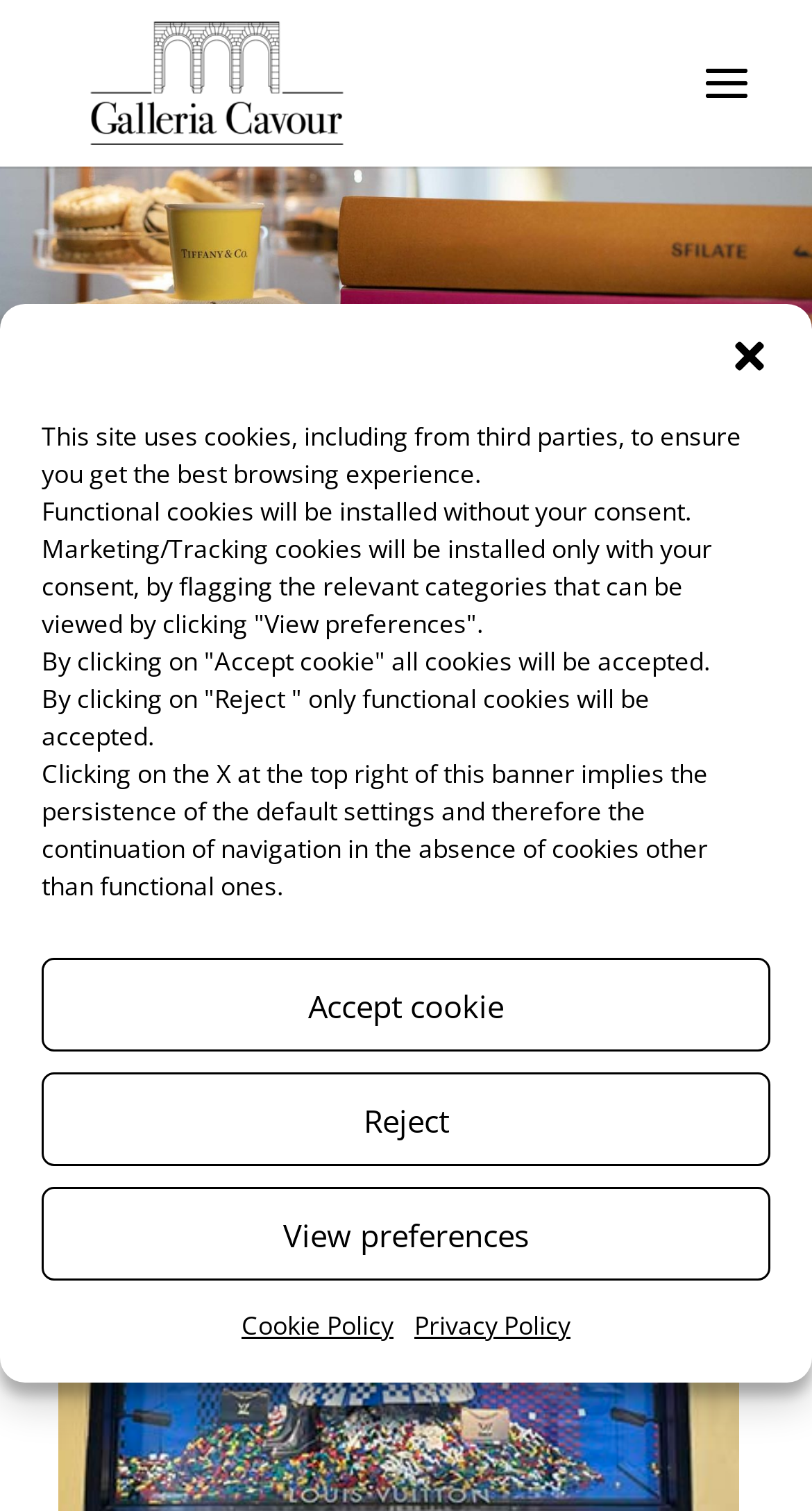Consider the image and give a detailed and elaborate answer to the question: 
What is the theme of the Louis Vuitton windows?

I inferred the answer by understanding the context of the webpage and the text 'The Louis Vuitton Christmas windows' which suggests that the theme of the windows is Christmas.